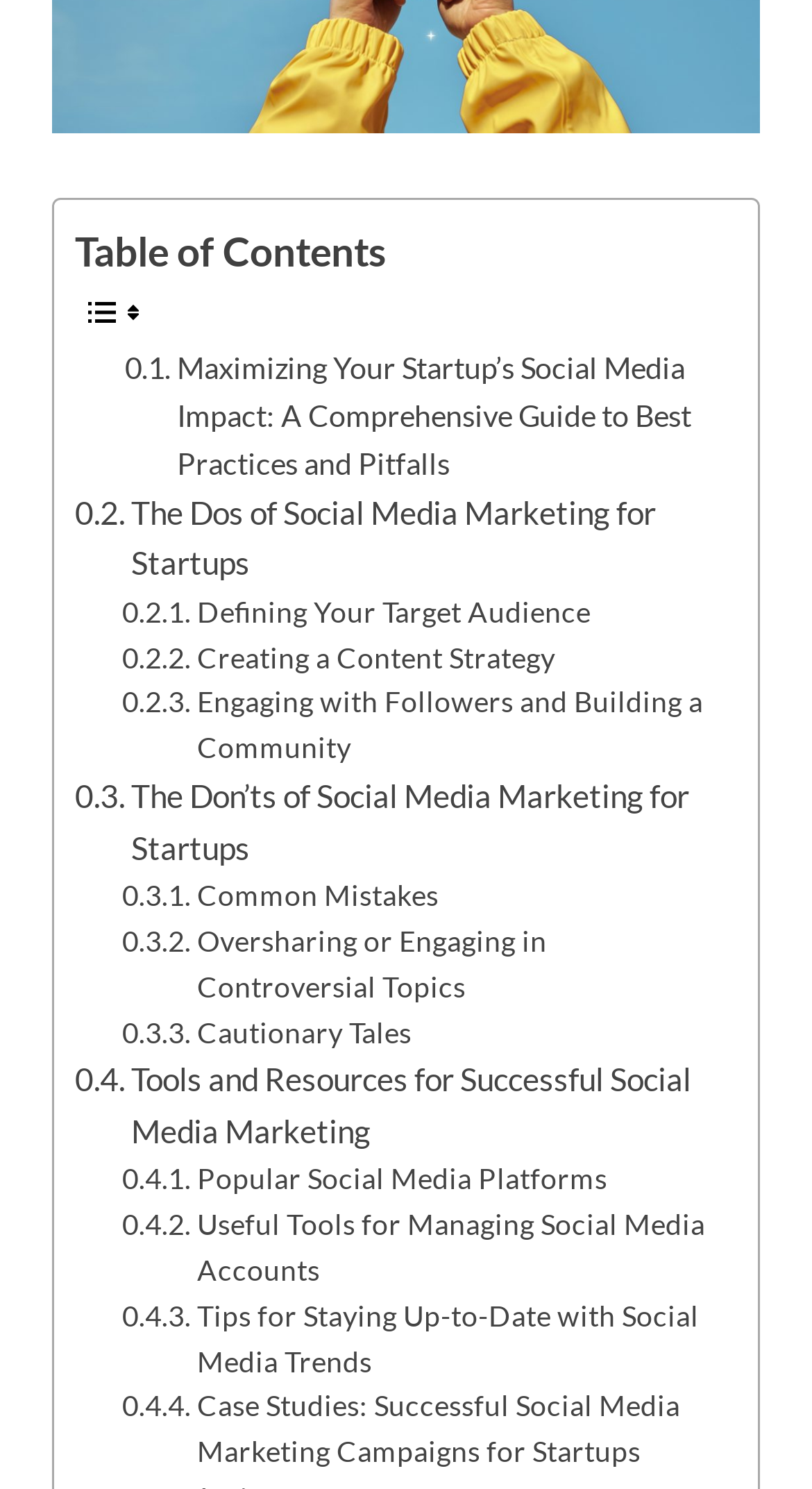Please find the bounding box coordinates in the format (top-left x, top-left y, bottom-right x, bottom-right y) for the given element description. Ensure the coordinates are floating point numbers between 0 and 1. Description: Popular Social Media Platforms

[0.151, 0.776, 0.748, 0.807]